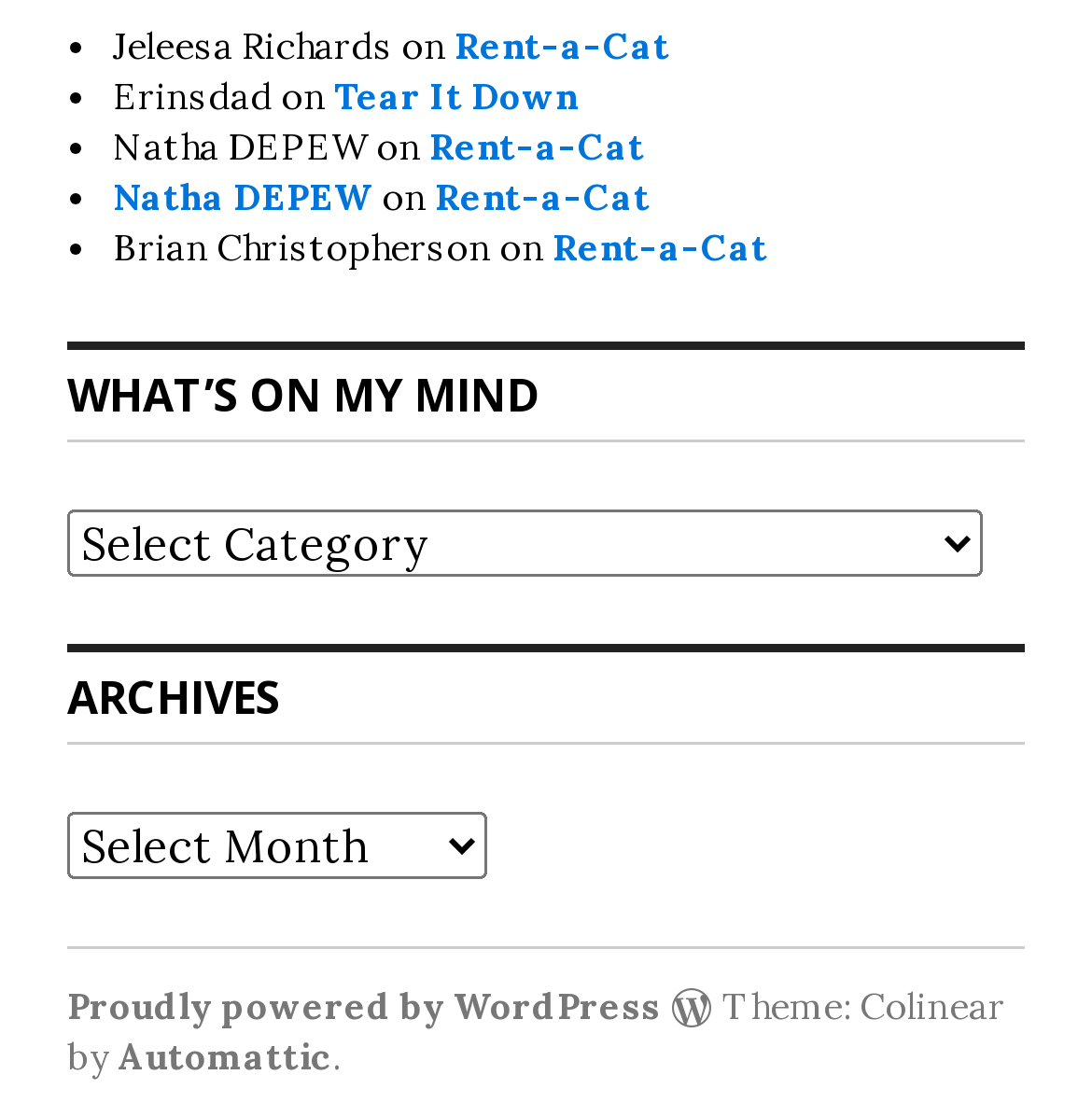Highlight the bounding box coordinates of the element you need to click to perform the following instruction: "Read Terms and Conditions."

None